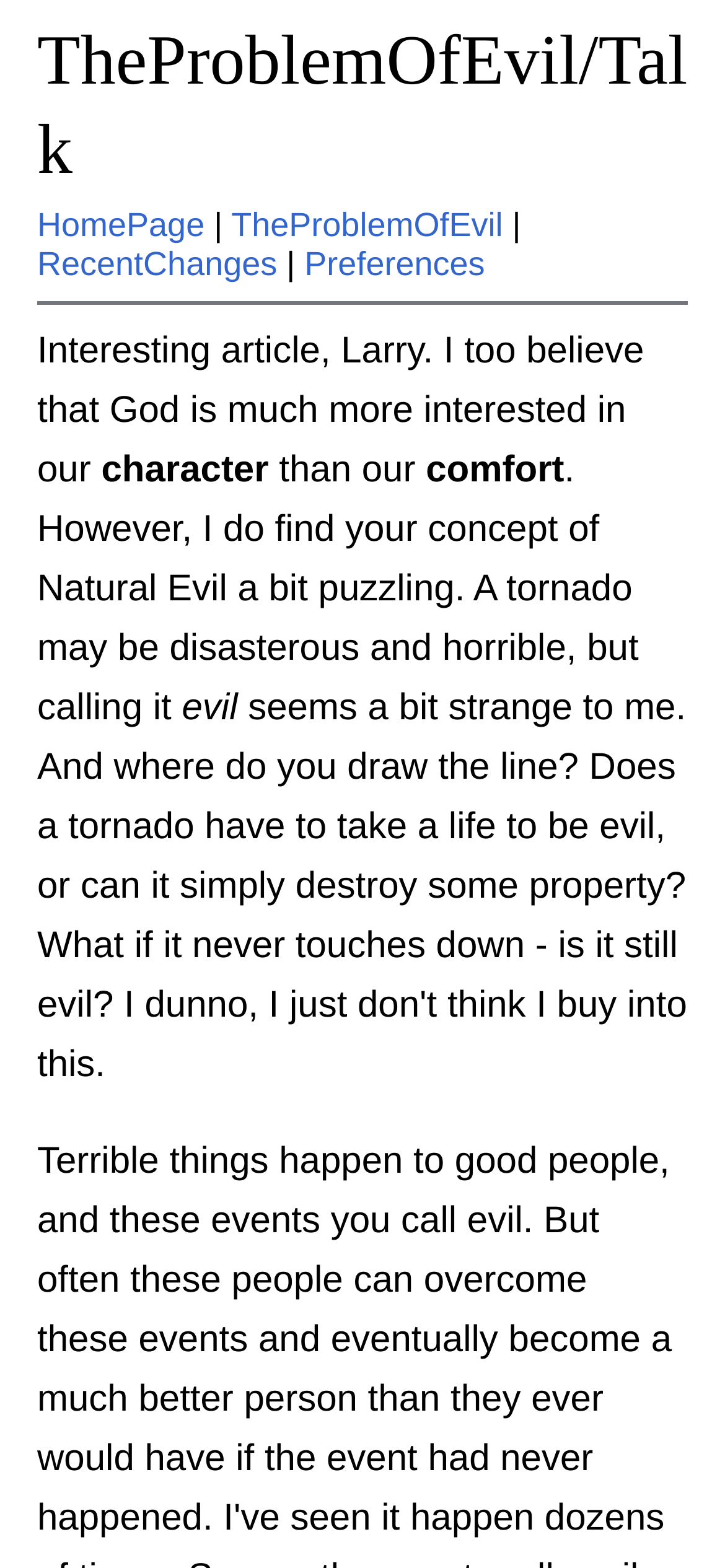Provide a single word or phrase answer to the question: 
What is the first link on the webpage?

HomePage